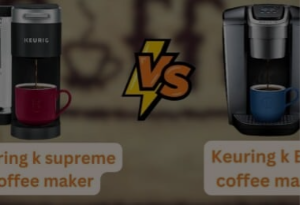Offer a detailed explanation of the image's components.

In this engaging comparison image, two popular coffee makers, the Kuring K Supreme and the Keurig K Elite, are showcased side by side. The left machine appears sleek and modern, accompanied by a vibrant red mug, while the right machine features a more streamlined design with a blue mug underneath. In the center, a bold versus graphic emphasizes the face-off between these two models, highlighting their competitive features. This image visually represents the focus of the discussion, which aims to help users determine which coffee maker best suits their brewing preferences and lifestyle.